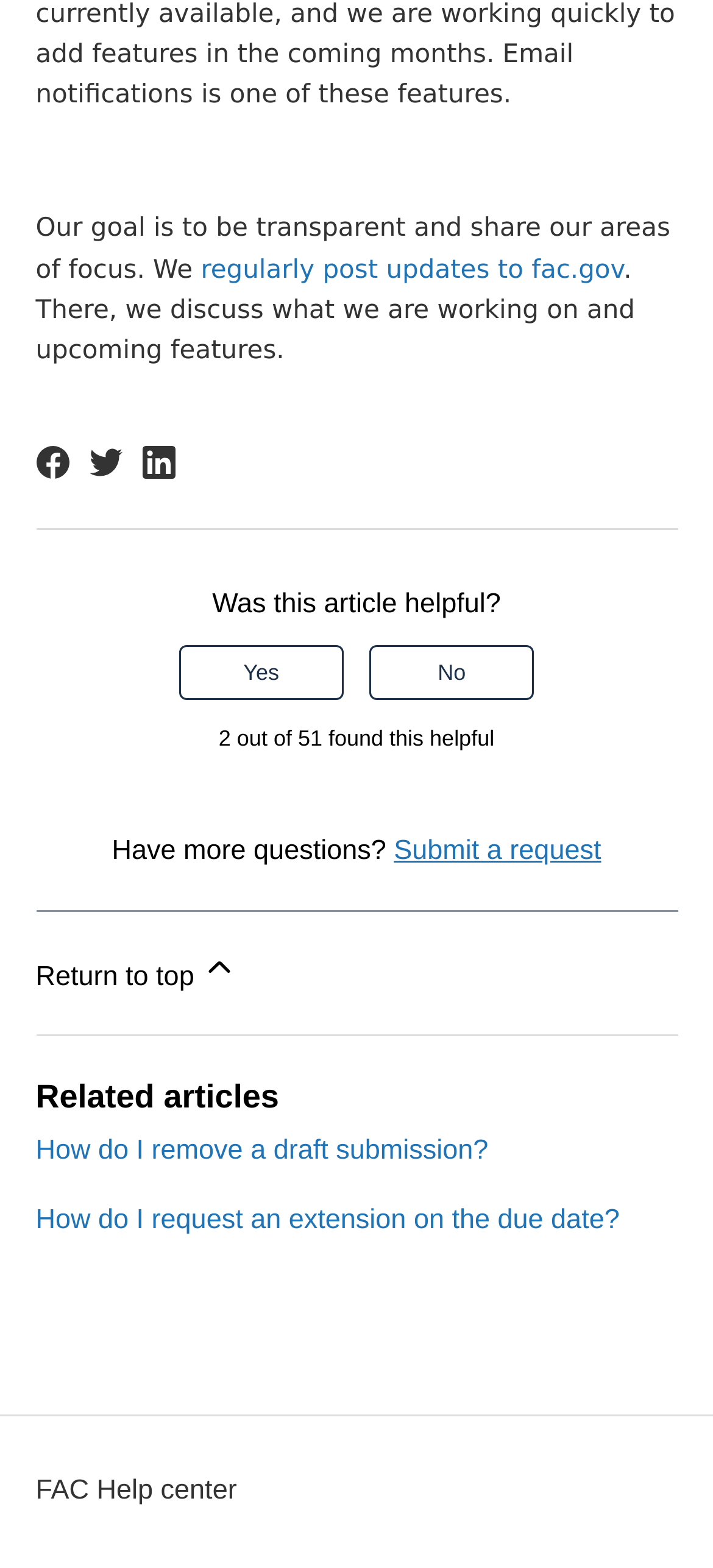Using the provided description: "regularly post updates to fac.gov", find the bounding box coordinates of the corresponding UI element. The output should be four float numbers between 0 and 1, in the format [left, top, right, bottom].

[0.282, 0.163, 0.874, 0.181]